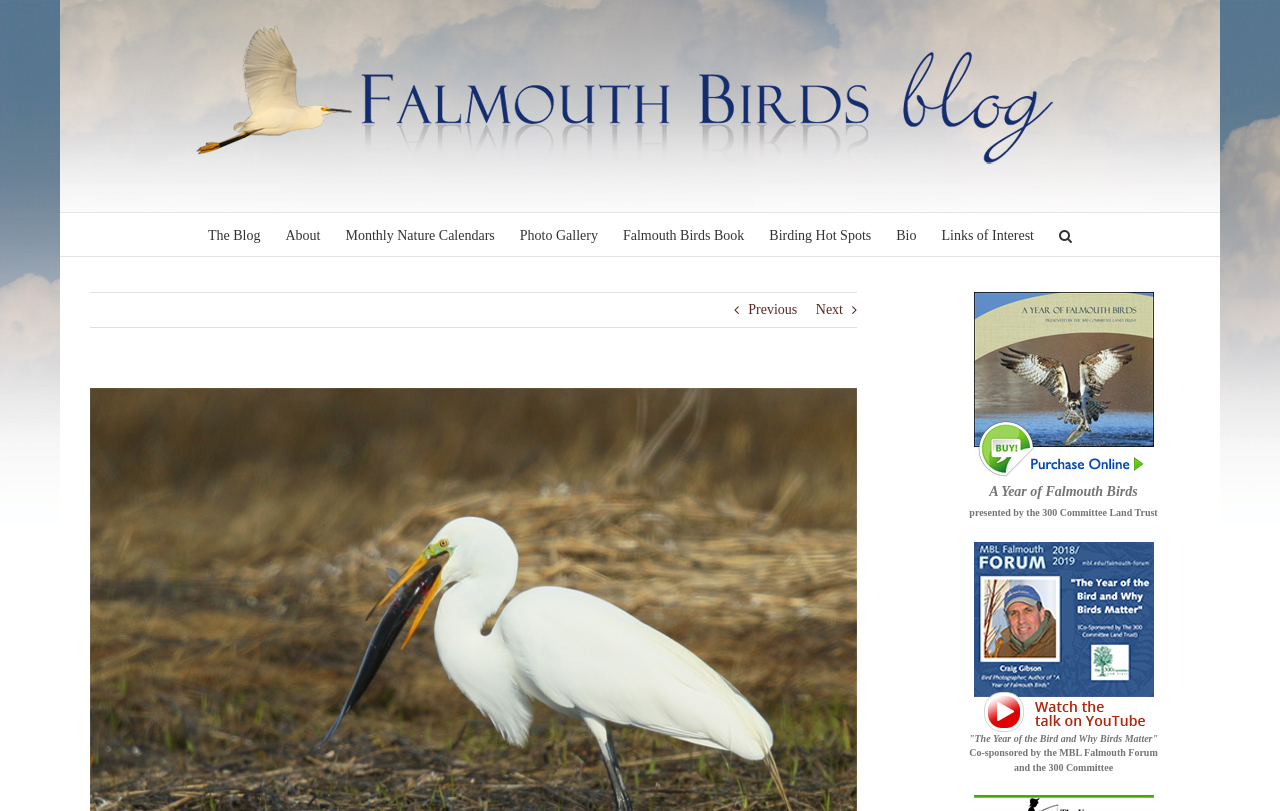Locate the bounding box coordinates of the element you need to click to accomplish the task described by this instruction: "Go to The Blog".

[0.162, 0.263, 0.204, 0.316]